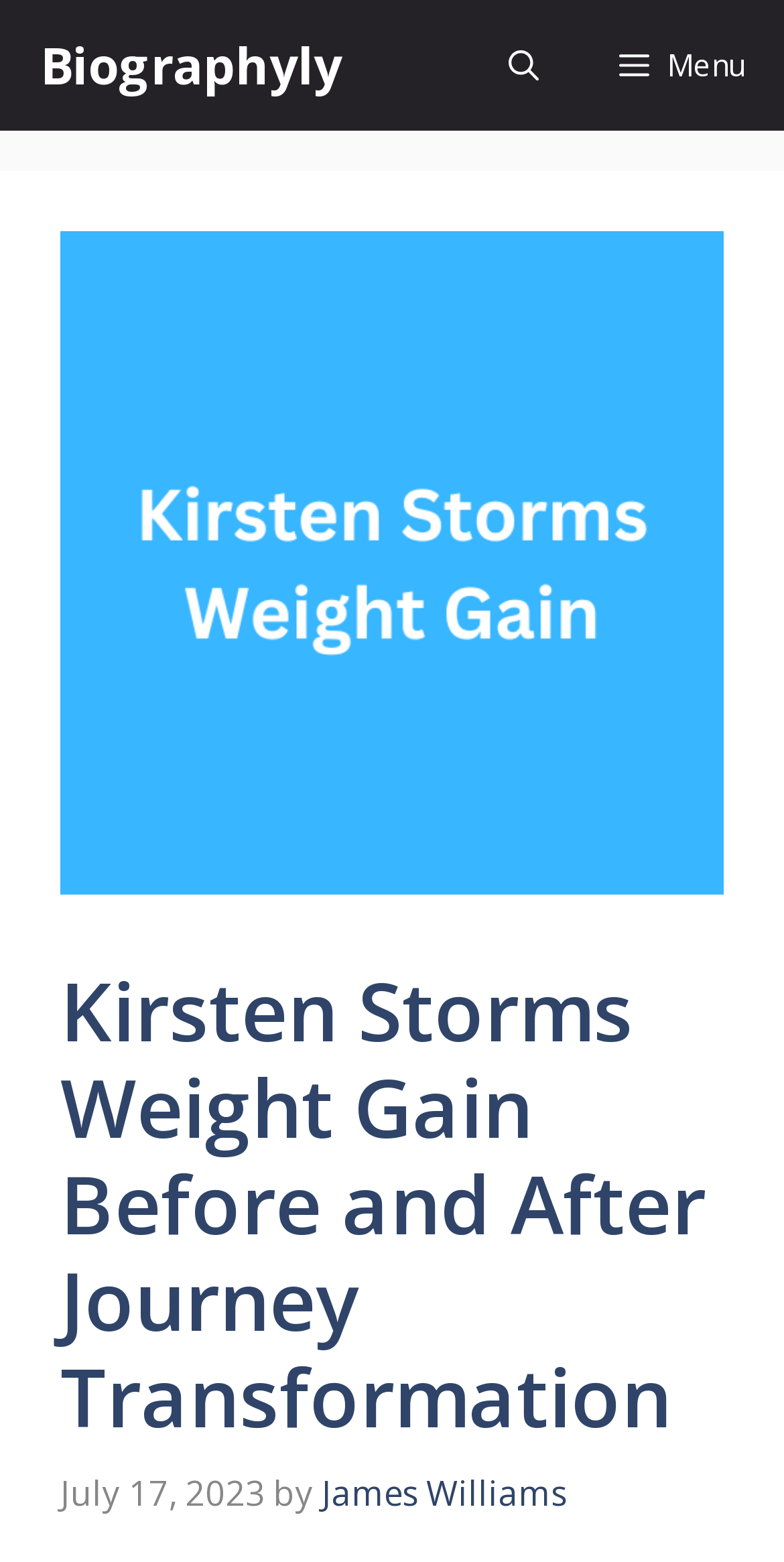Respond with a single word or phrase to the following question: What is the category of the webpage?

Biography